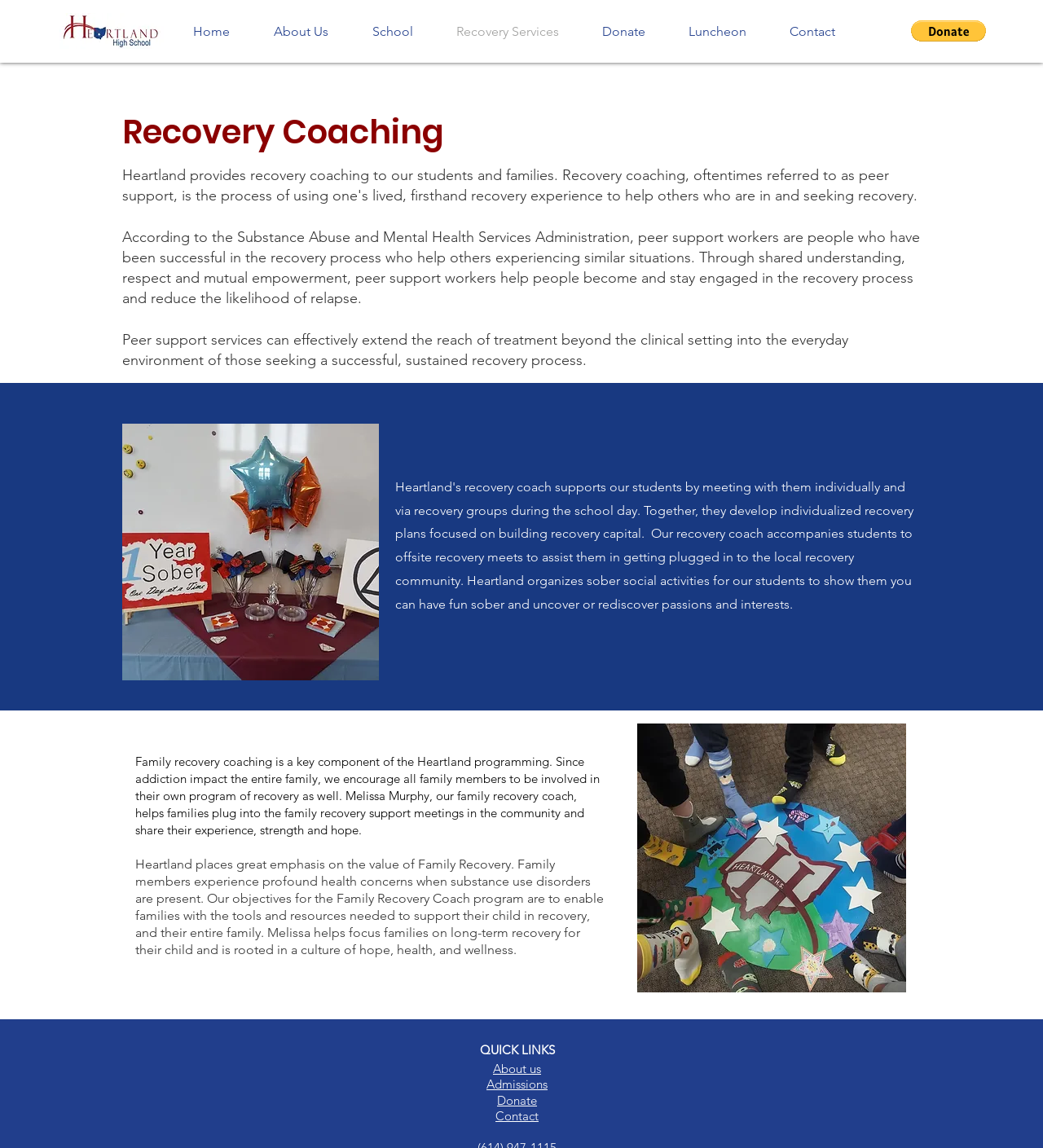Please specify the bounding box coordinates in the format (top-left x, top-left y, bottom-right x, bottom-right y), with all values as floating point numbers between 0 and 1. Identify the bounding box of the UI element described by: alt="PayPal Button" aria-label="Donate via PayPal"

[0.873, 0.018, 0.945, 0.036]